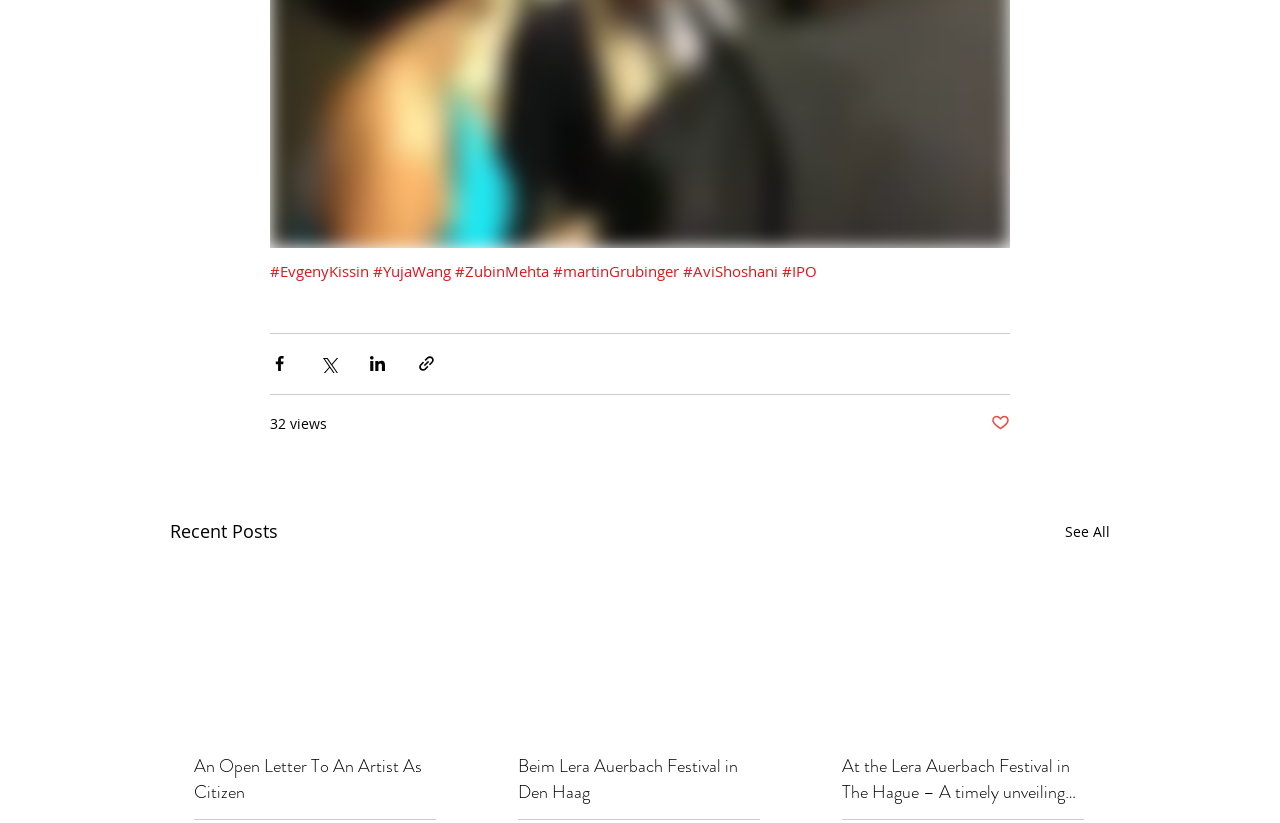How many recent posts are displayed?
Please use the visual content to give a single word or phrase answer.

3